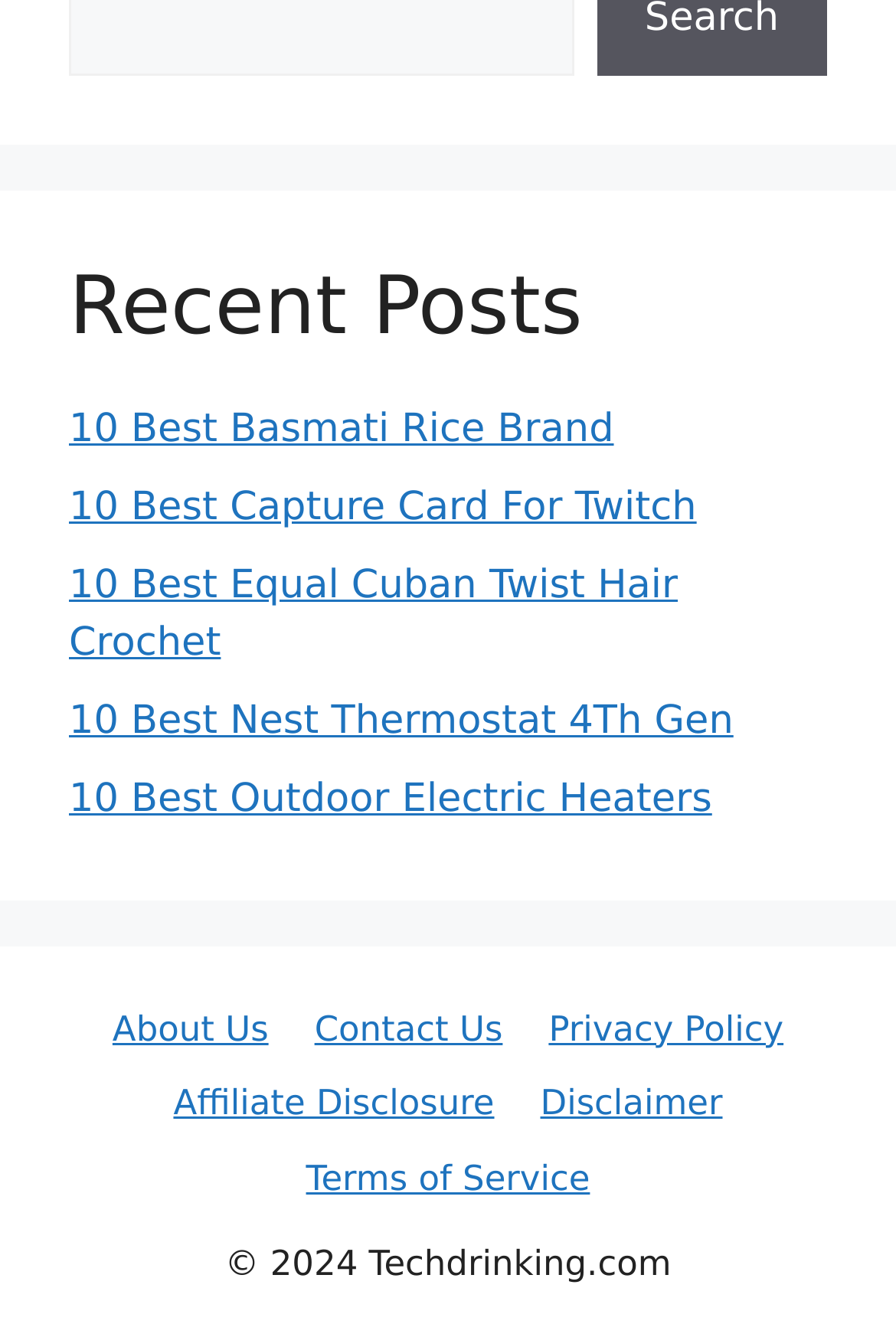Predict the bounding box coordinates of the area that should be clicked to accomplish the following instruction: "read about 10 Best Basmati Rice Brand". The bounding box coordinates should consist of four float numbers between 0 and 1, i.e., [left, top, right, bottom].

[0.077, 0.304, 0.685, 0.338]